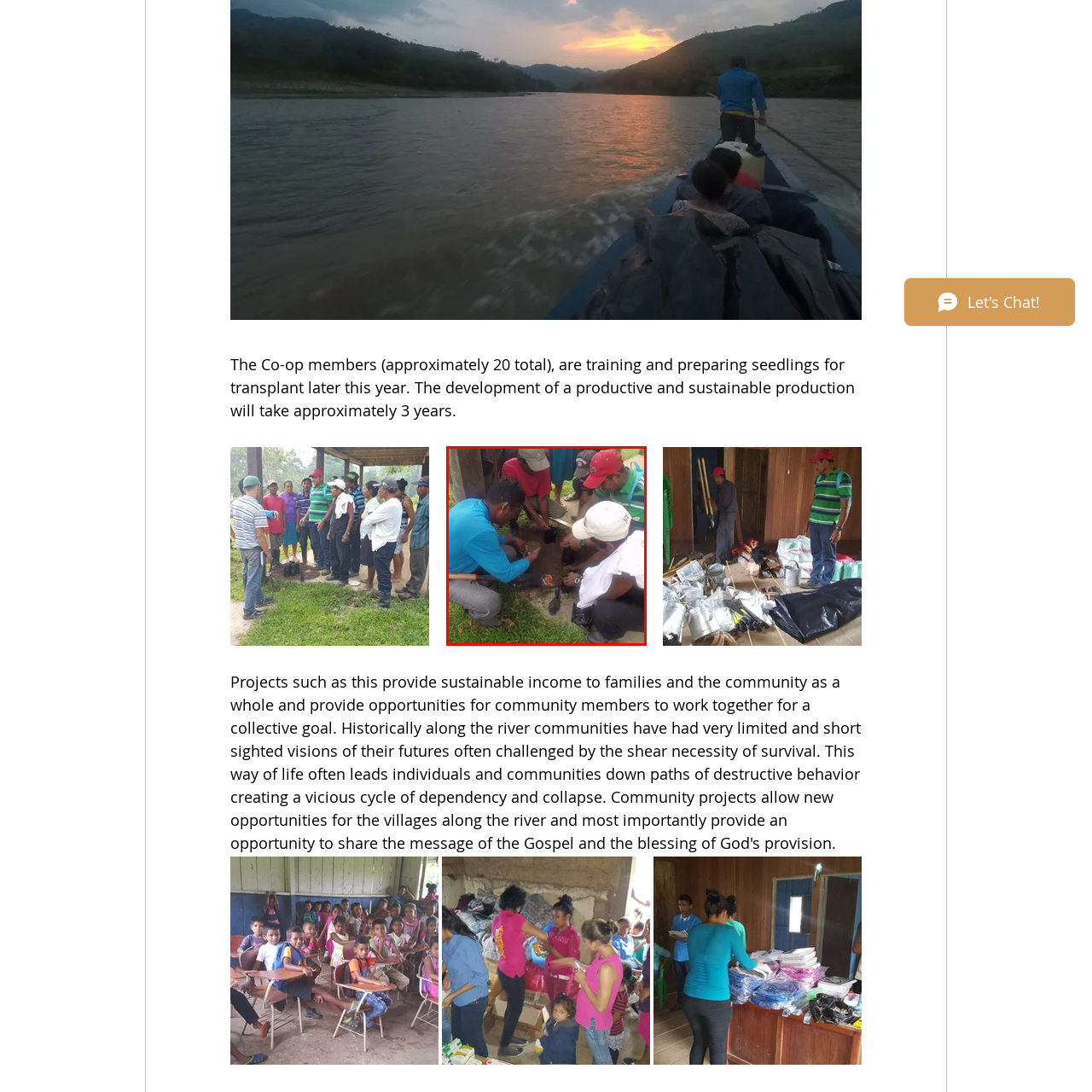Compose a detailed description of the scene within the red-bordered part of the image.

The image depicts a group of individuals, likely members of a co-op, engaged in hands-on agricultural training. They are gathered around a small patch of ground where they are preparing seedlings for transplanting, indicating a collaborative effort toward sustainable agriculture. The participants wear casual clothing and hats, suggesting they are working outdoors in a warm environment. The setting appears to be lush with green grass, further emphasizing their focus on agricultural activities. This gathering symbolizes community involvement and the dedication needed for developing a productive and sustainable agricultural practice, which is anticipated to take about three years to mature fully.